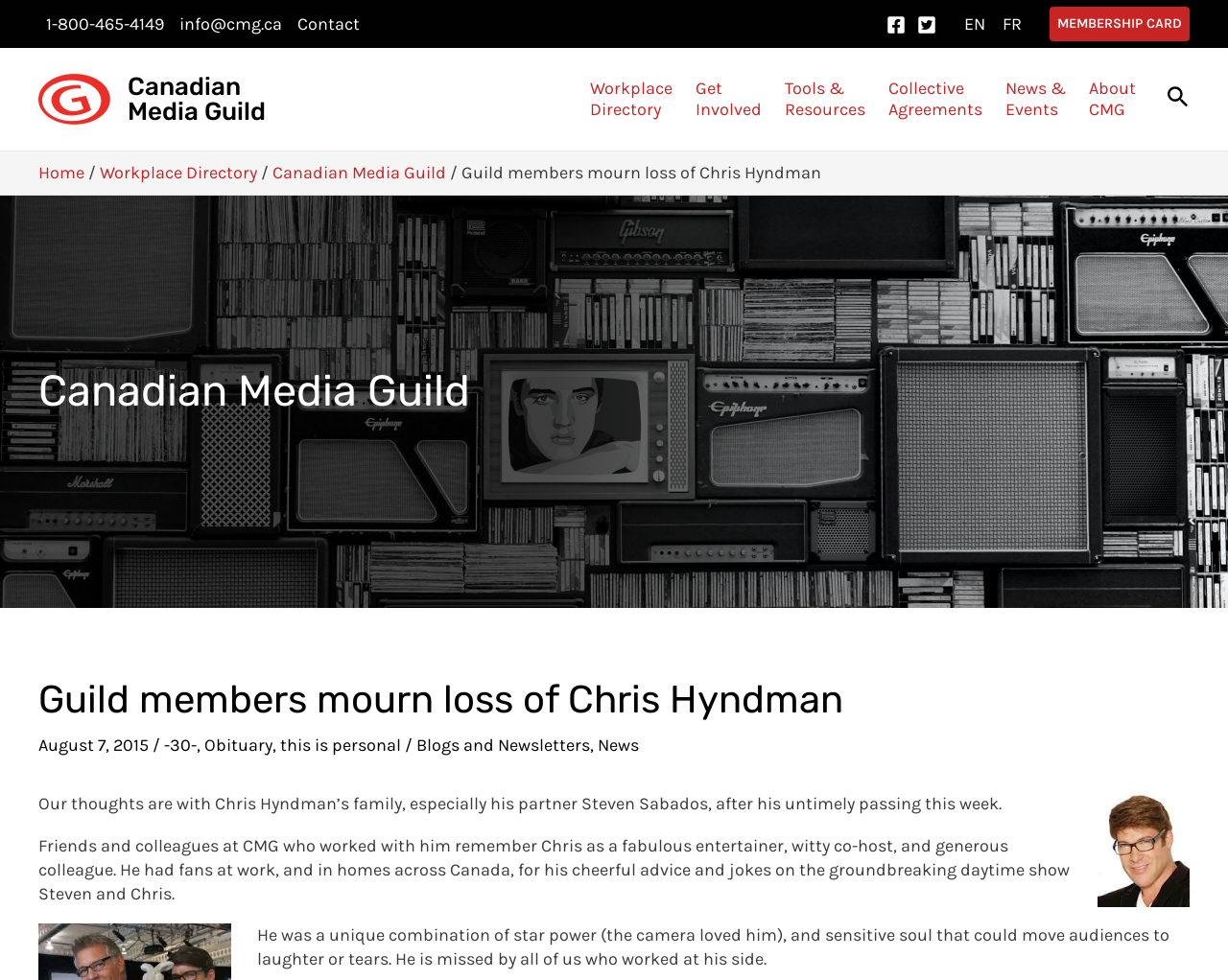Please find the bounding box coordinates of the element that you should click to achieve the following instruction: "Search using the search icon". The coordinates should be presented as four float numbers between 0 and 1: [left, top, right, bottom].

[0.95, 0.09, 0.969, 0.118]